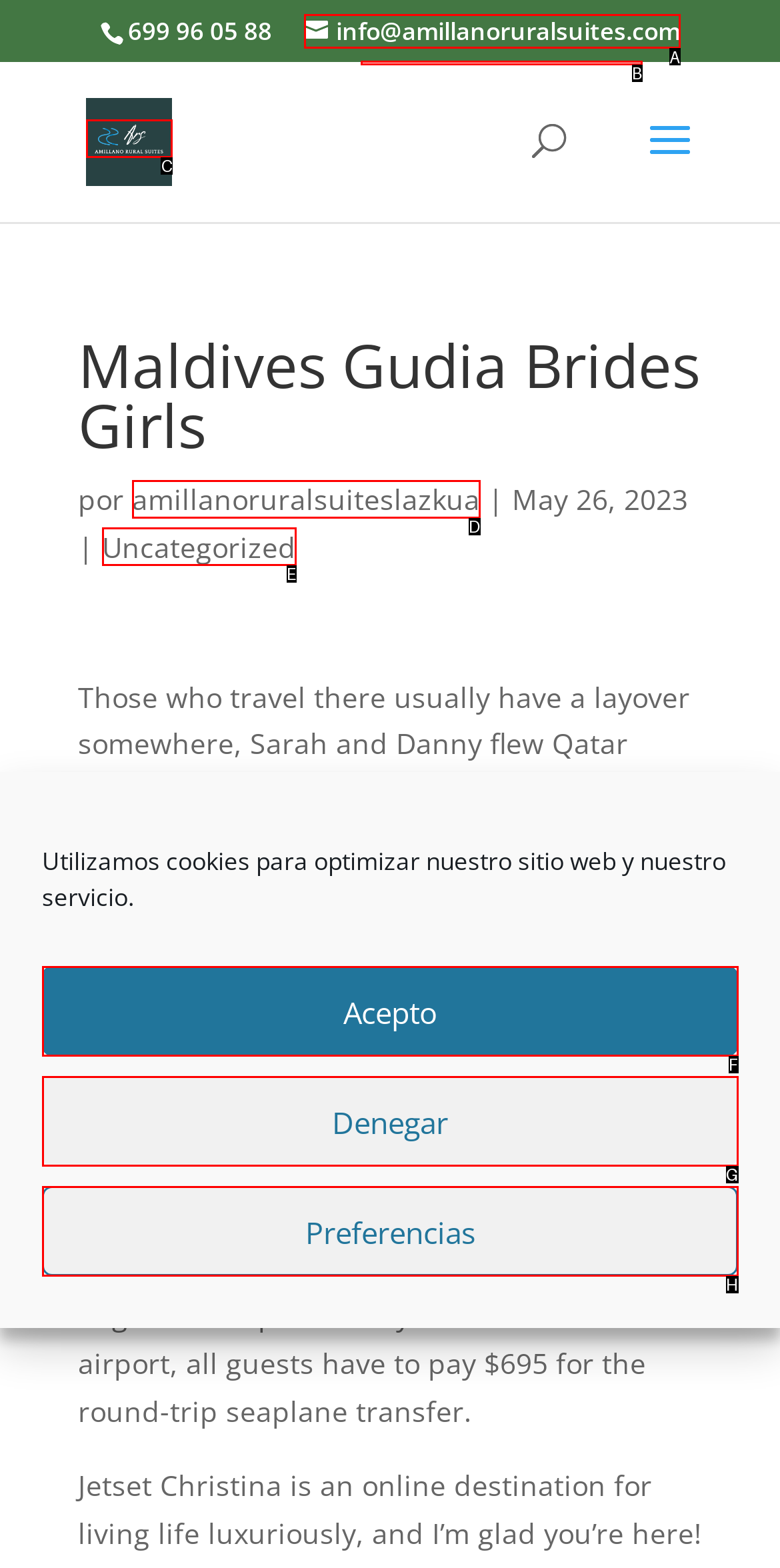Choose the letter of the option you need to click to contact via email. Answer with the letter only.

A